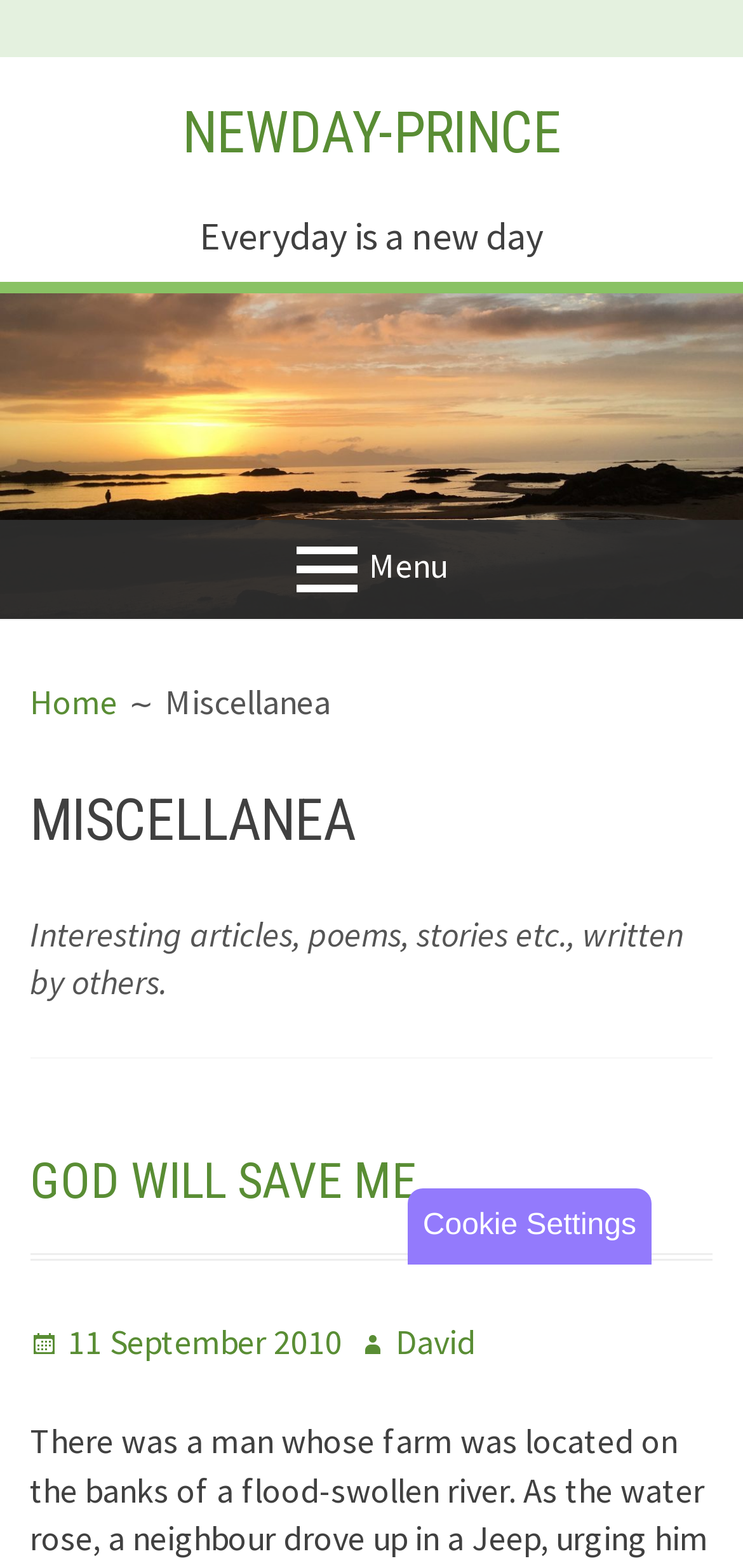Find the bounding box coordinates for the area that should be clicked to accomplish the instruction: "Click the menu button".

None